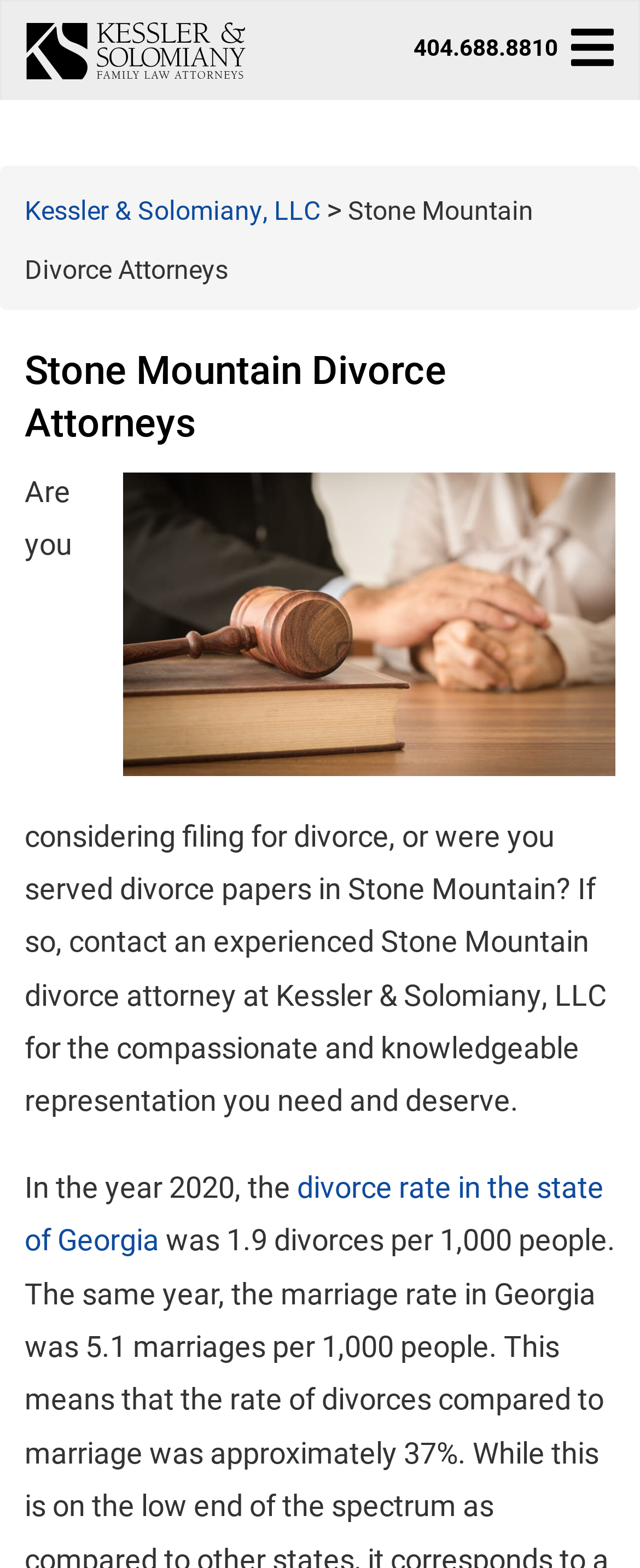What is the purpose of contacting the law firm?
Look at the image and answer the question using a single word or phrase.

Compassionate and knowledgeable representation